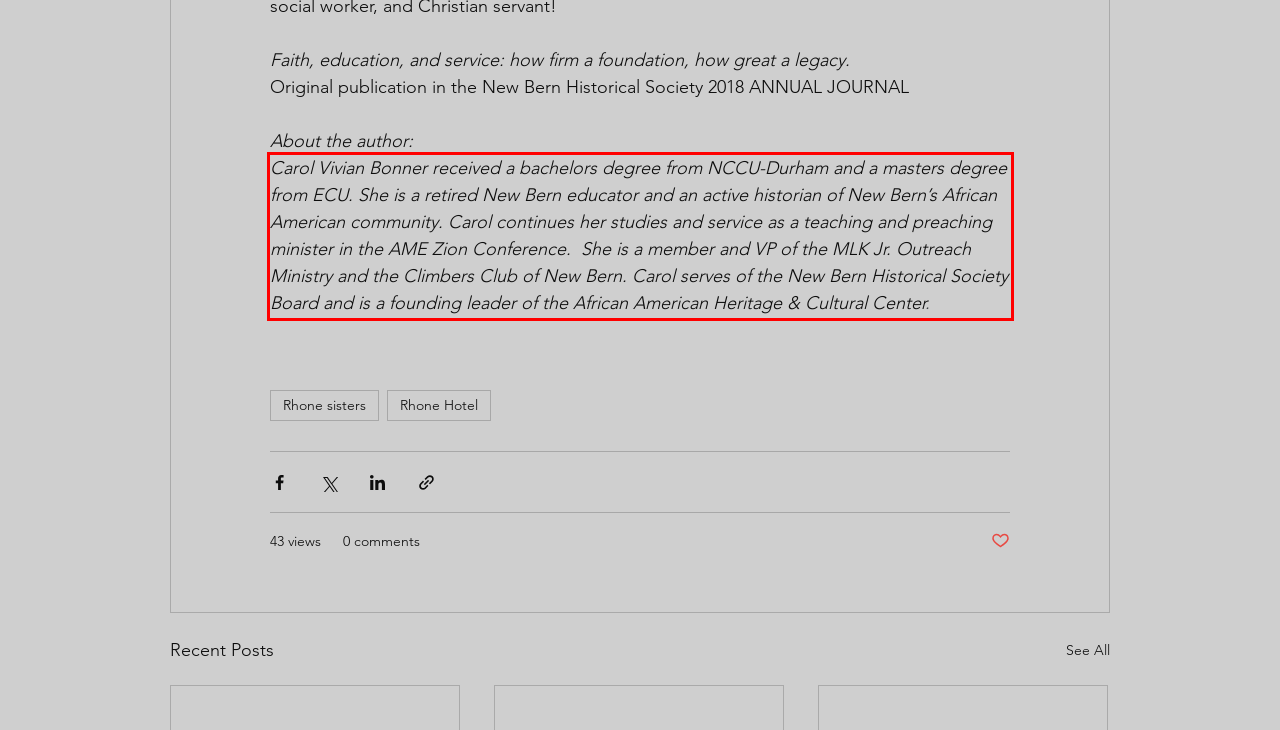You are given a webpage screenshot with a red bounding box around a UI element. Extract and generate the text inside this red bounding box.

Carol Vivian Bonner received a bachelors degree from NCCU-Durham and a masters degree from ECU. She is a retired New Bern educator and an active historian of New Bern’s African American community. Carol continues her studies and service as a teaching and preaching minister in the AME Zion Conference. She is a member and VP of the MLK Jr. Outreach Ministry and the Climbers Club of New Bern. Carol serves of the New Bern Historical Society Board and is a founding leader of the African American Heritage & Cultural Center.